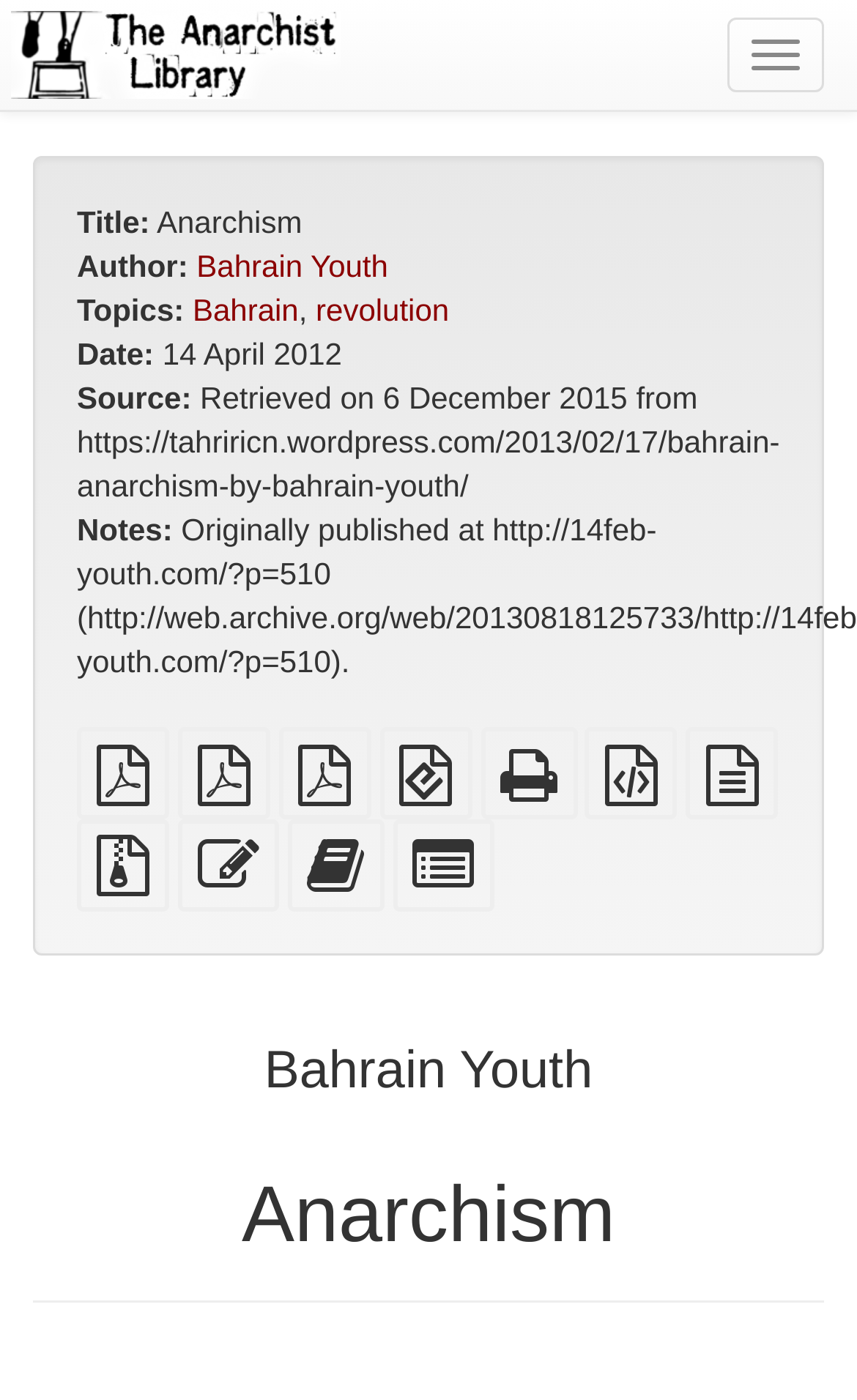Locate the bounding box coordinates of the element's region that should be clicked to carry out the following instruction: "Read Bahrain Youth's anarchism article". The coordinates need to be four float numbers between 0 and 1, i.e., [left, top, right, bottom].

[0.229, 0.177, 0.453, 0.202]